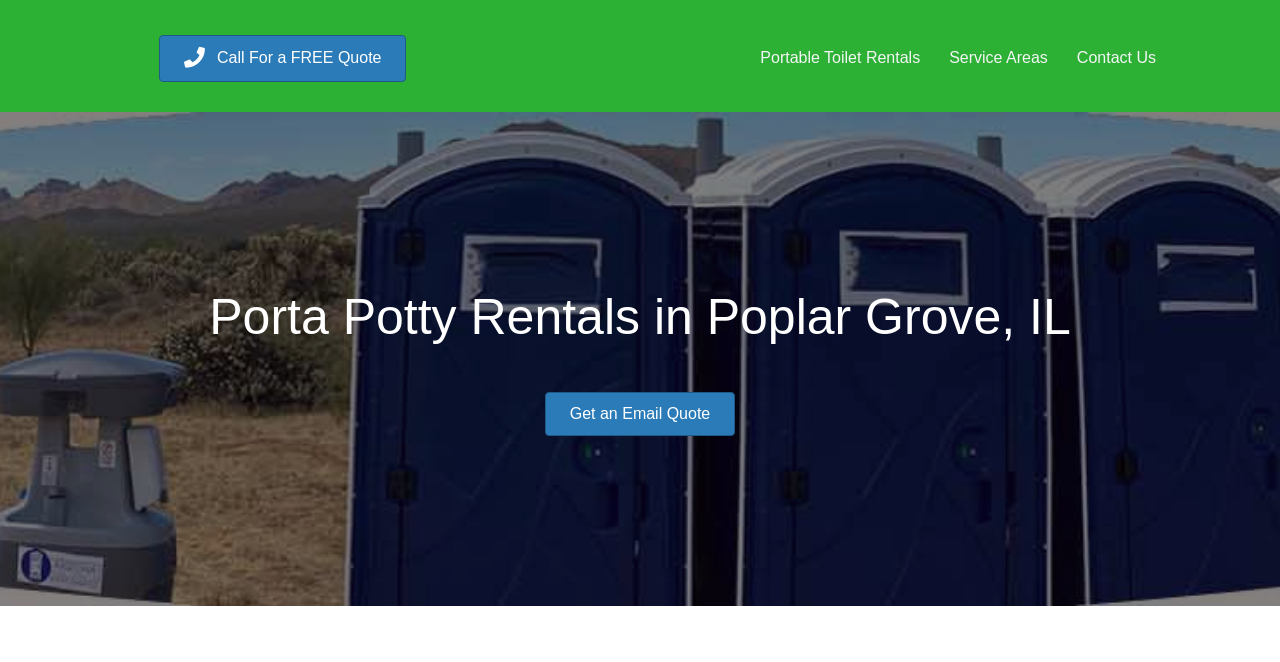How many navigation links are there in the menu?
Please answer the question as detailed as possible based on the image.

I found the navigation links by looking at the navigation element 'Menu' and its child elements. There are three links: 'Portable Toilet Rentals', 'Service Areas', and 'Contact Us'.